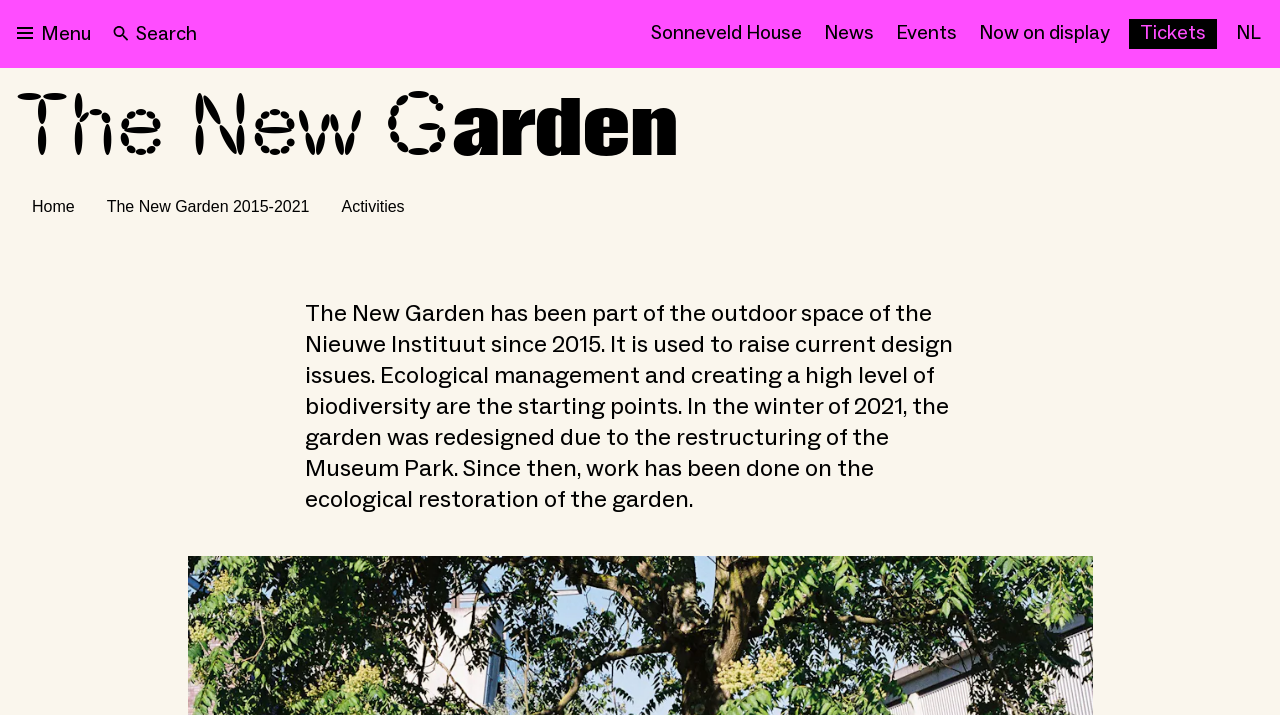What is the language of the webpage?
Look at the image and provide a detailed response to the question.

I found the answer by looking at the link element with the text 'NL' which is located at the top right corner of the page, indicating that it is the language of the webpage.